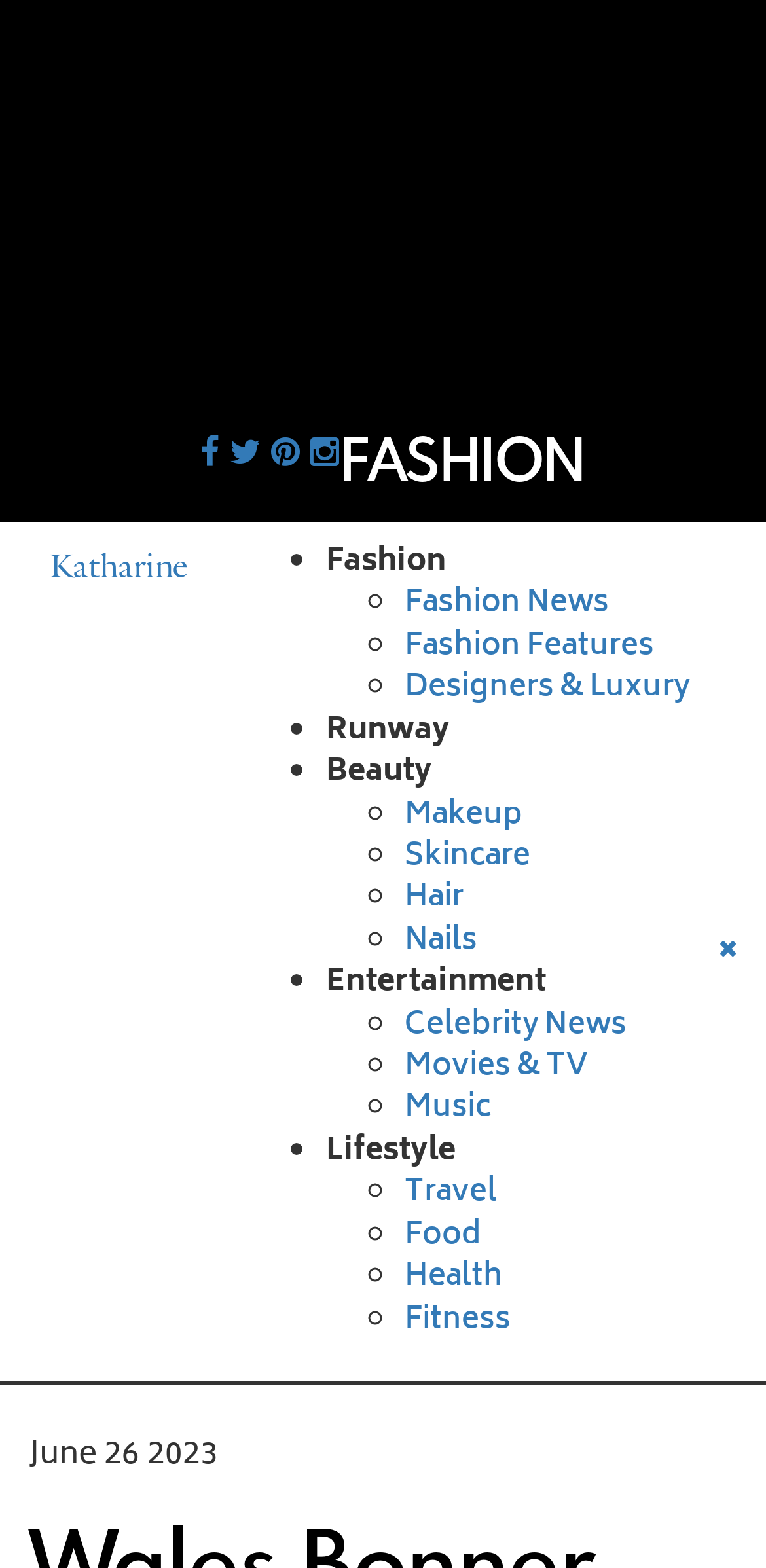Identify the bounding box of the UI element described as follows: "Entertainment". Provide the coordinates as four float numbers in the range of 0 to 1 [left, top, right, bottom].

[0.426, 0.61, 0.713, 0.644]